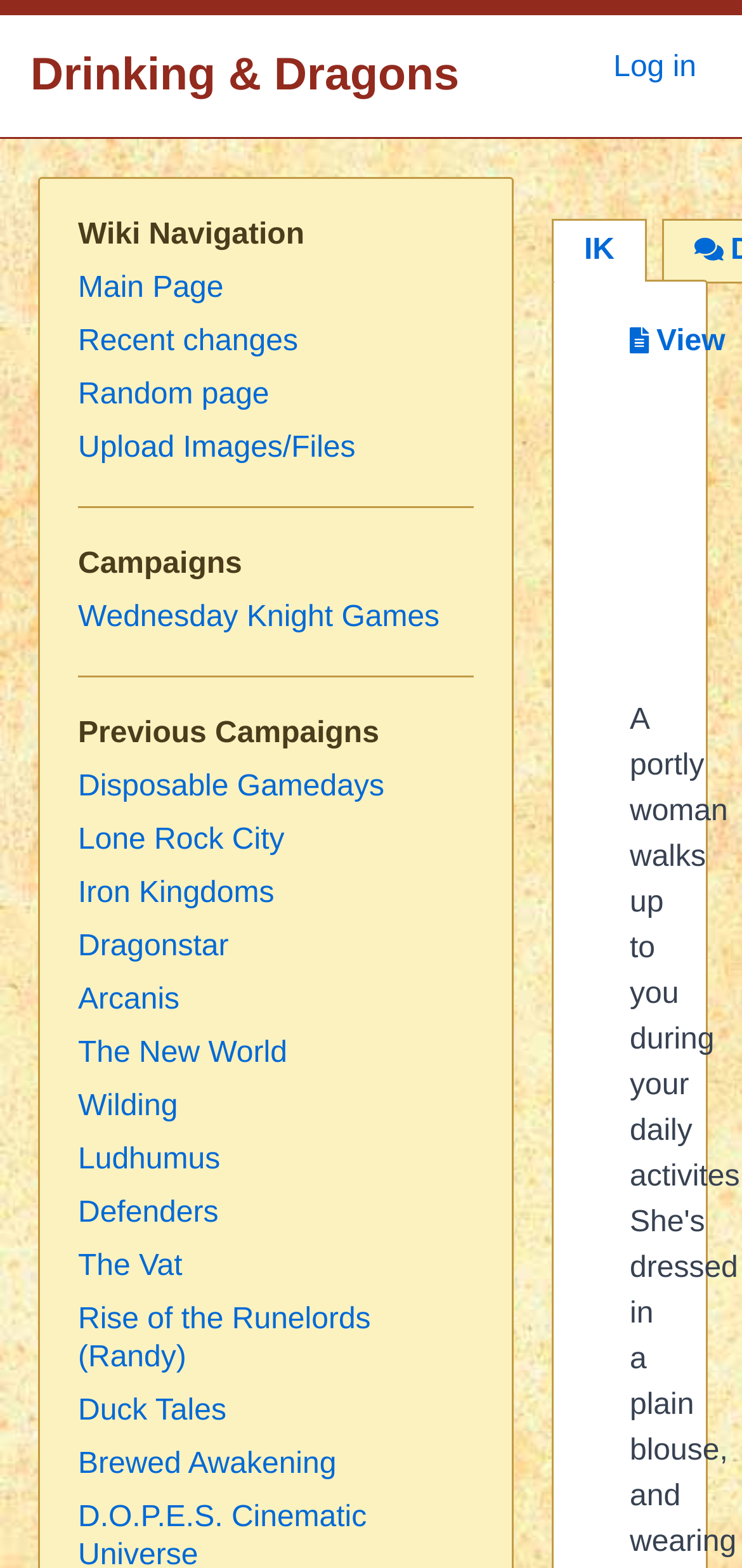Identify the bounding box coordinates for the region of the element that should be clicked to carry out the instruction: "Upload images or files". The bounding box coordinates should be four float numbers between 0 and 1, i.e., [left, top, right, bottom].

[0.105, 0.275, 0.479, 0.296]